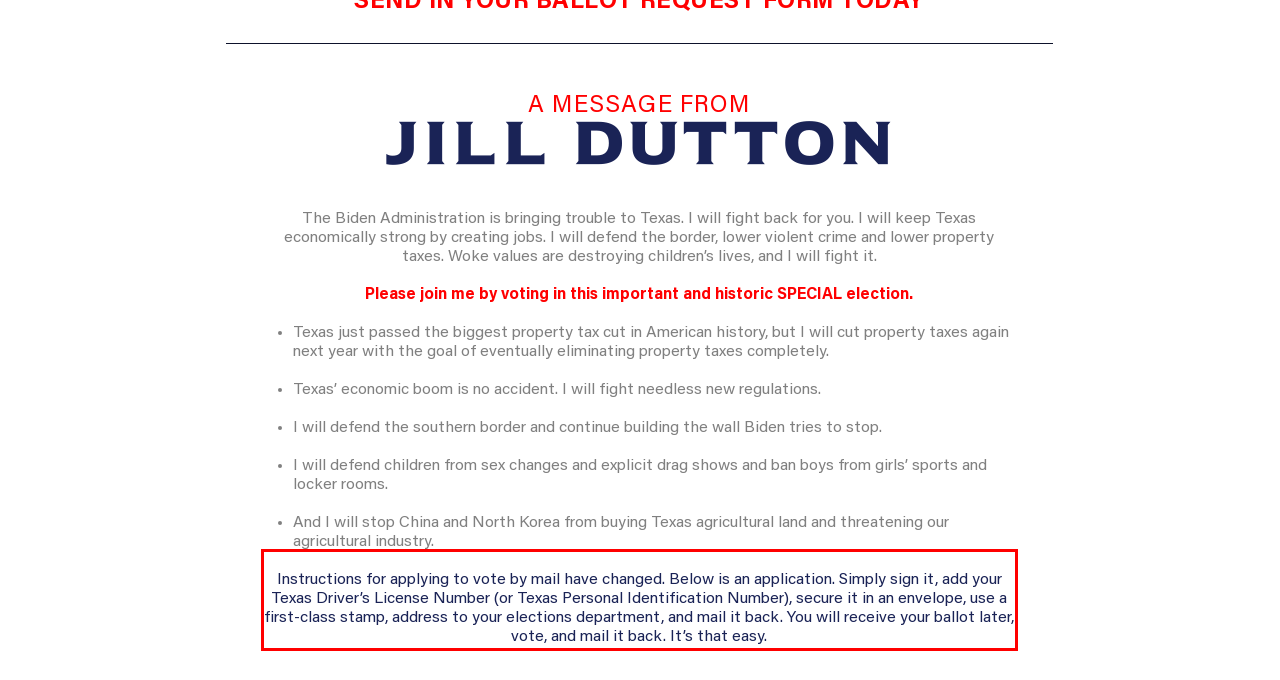You are provided with a screenshot of a webpage containing a red bounding box. Please extract the text enclosed by this red bounding box.

Instructions for applying to vote by mail have changed. Below is an application. Simply sign it, add your Texas Driver’s License Number (or Texas Personal Identification Number), secure it in an envelope, use a first-class stamp, address to your elections department, and mail it back. You will receive your ballot later, vote, and mail it back. It’s that easy.